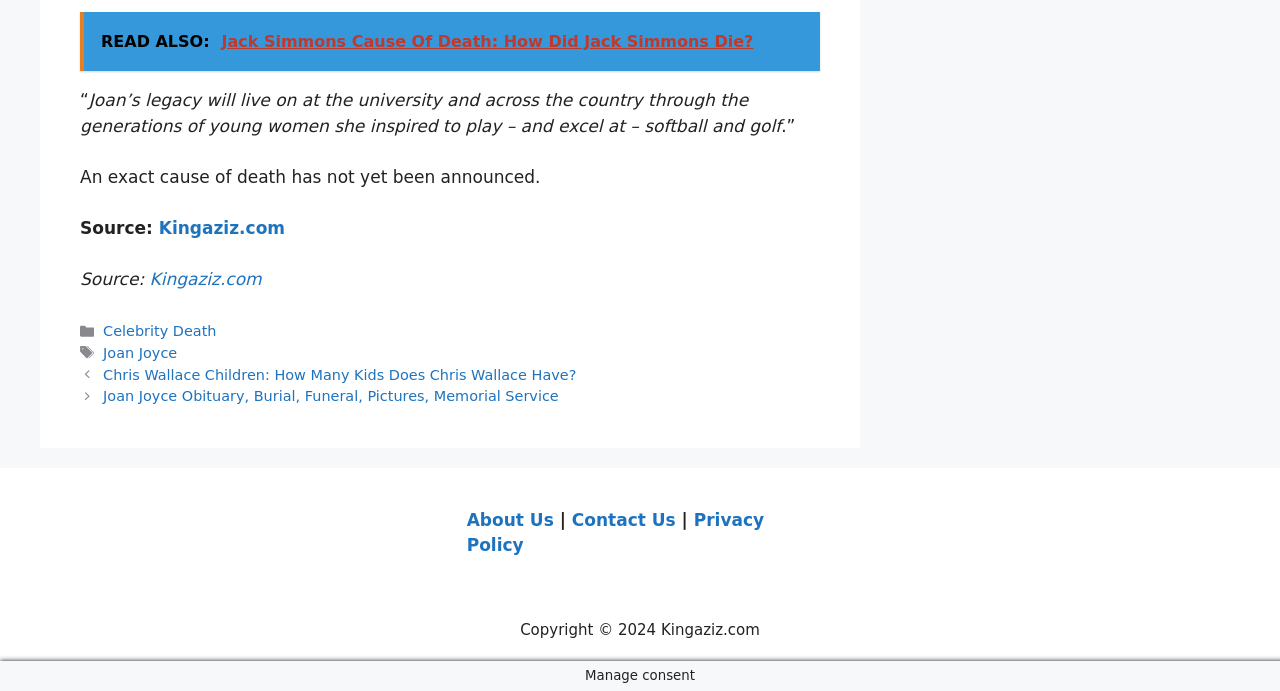Could you locate the bounding box coordinates for the section that should be clicked to accomplish this task: "Learn about Chris Wallace's children".

[0.081, 0.53, 0.45, 0.554]